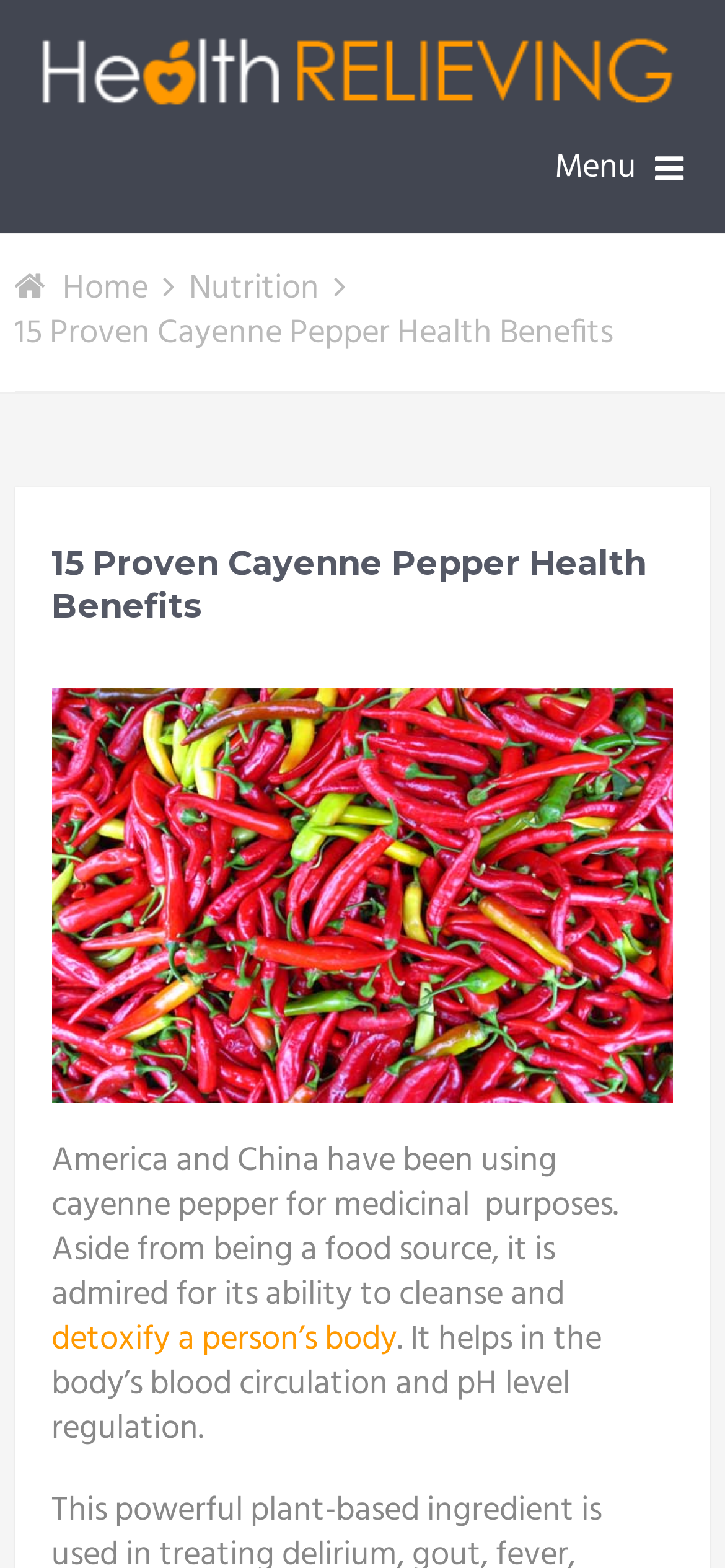Create an elaborate caption for the webpage.

The webpage is about the health benefits of cayenne pepper. At the top left, there is a heading "HealthRelieving" with a corresponding image and link. To the right of this, there is a menu link with an icon. Below the heading, there are three links: "Home", "Nutrition", and another link that is not labeled.

The main content of the webpage is a header section that spans most of the width of the page. It contains a heading "15 Proven Cayenne Pepper Health Benefits" and a link with the same text, accompanied by an image. Below this, there is a paragraph of text that discusses the medicinal uses of cayenne pepper, including its ability to cleanse and detoxify the body, as well as its role in regulating blood circulation and pH levels. There is also a link within the paragraph to "detoxify a person's body".